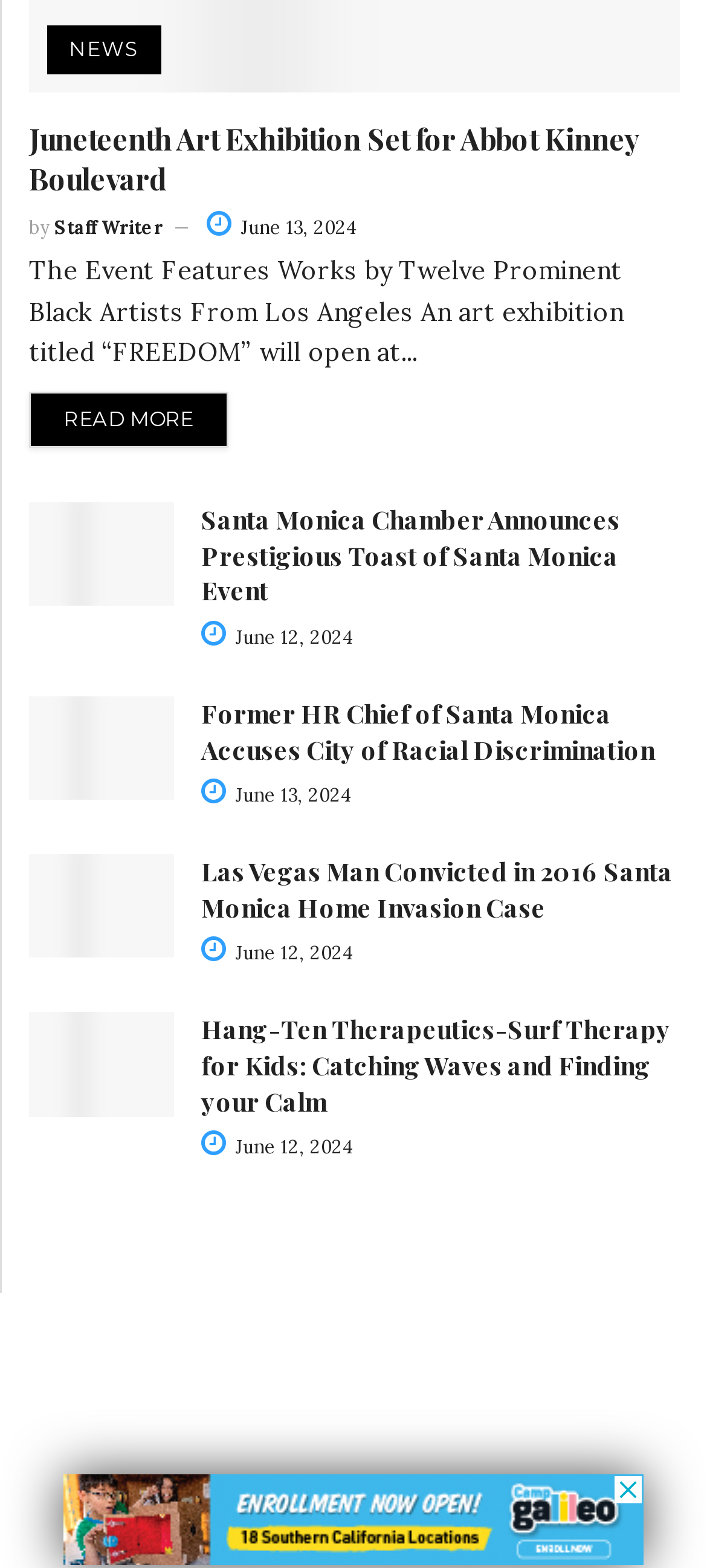Please answer the following question using a single word or phrase: 
How many articles are on this webpage?

5